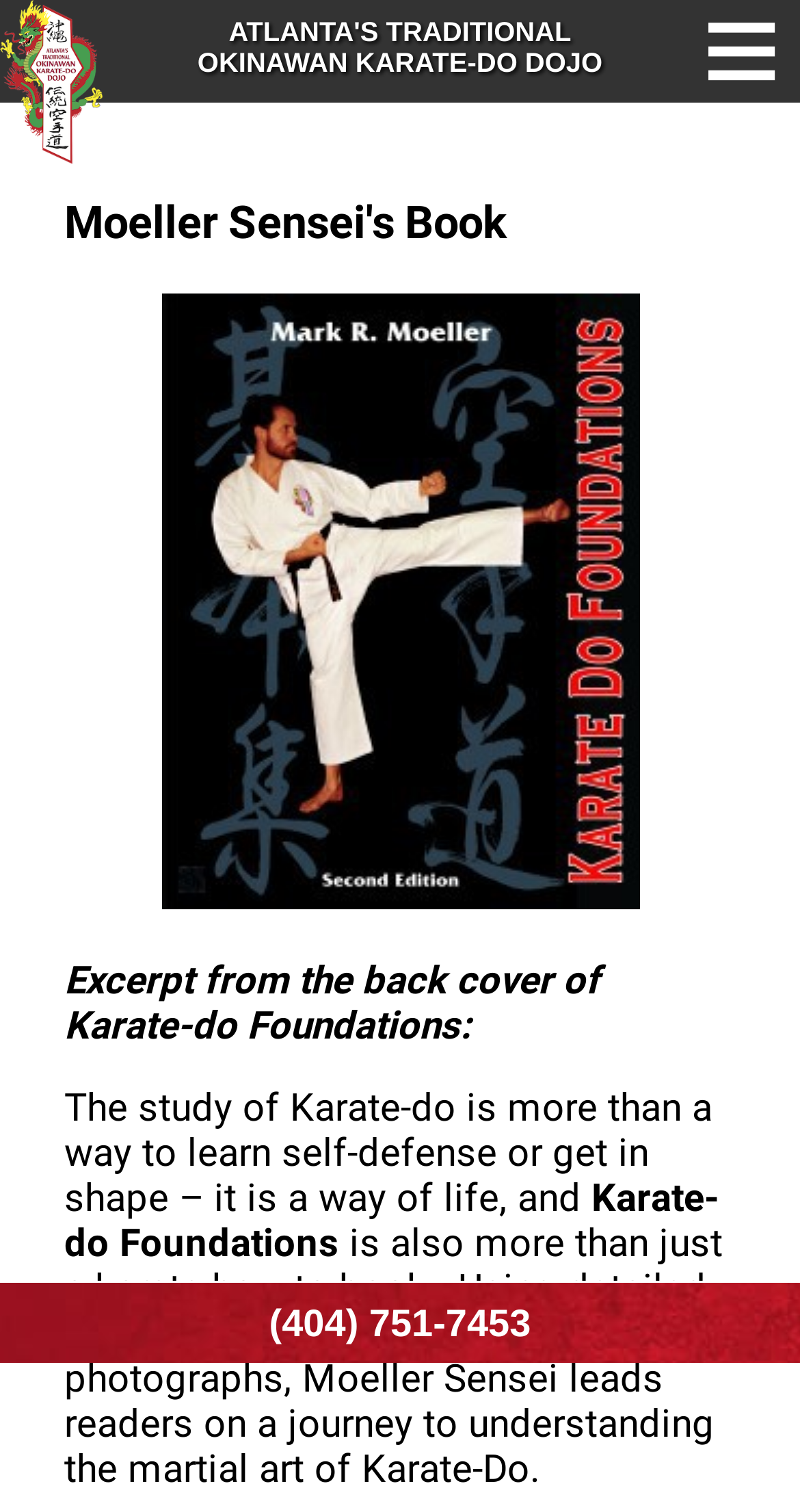Please answer the following question using a single word or phrase: What is the name of the karate dojo?

Atlanta Traditional Okinawan Karate Do